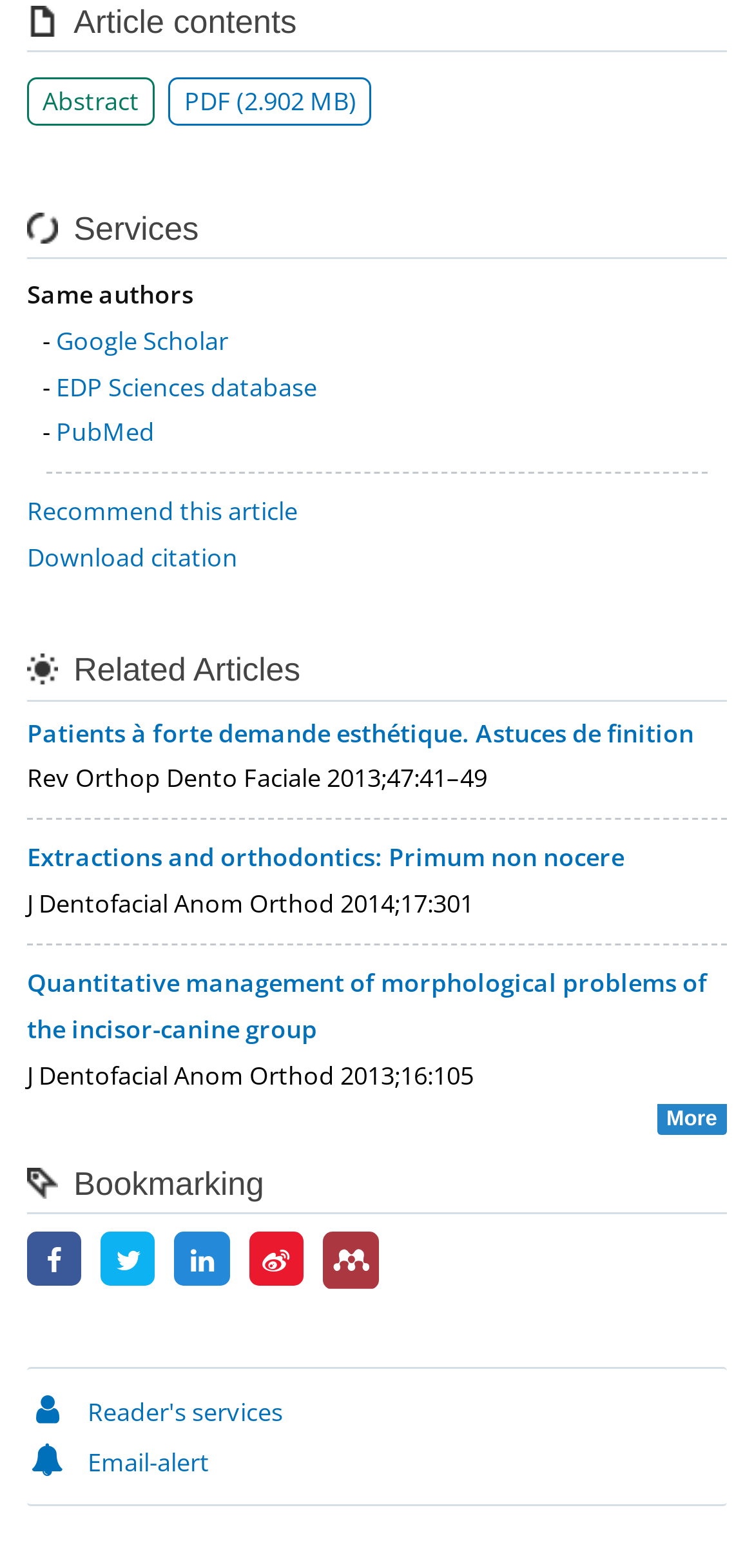What is the file size of the PDF?
Utilize the image to construct a detailed and well-explained answer.

I found the link 'PDF (2.902 MB)' which indicates the file size of the PDF.